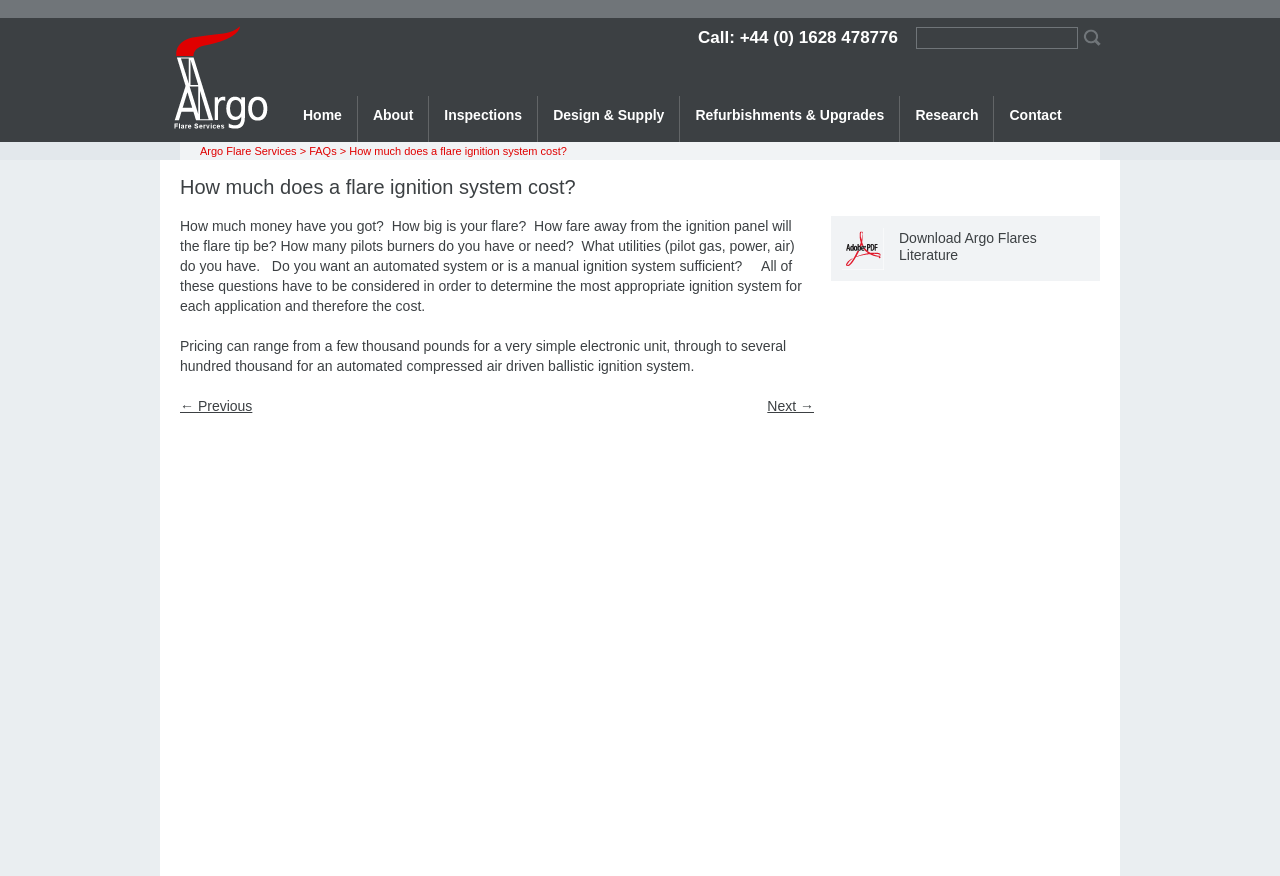Can you find the bounding box coordinates for the element that needs to be clicked to execute this instruction: "Search for something"? The coordinates should be given as four float numbers between 0 and 1, i.e., [left, top, right, bottom].

[0.702, 0.03, 0.864, 0.056]